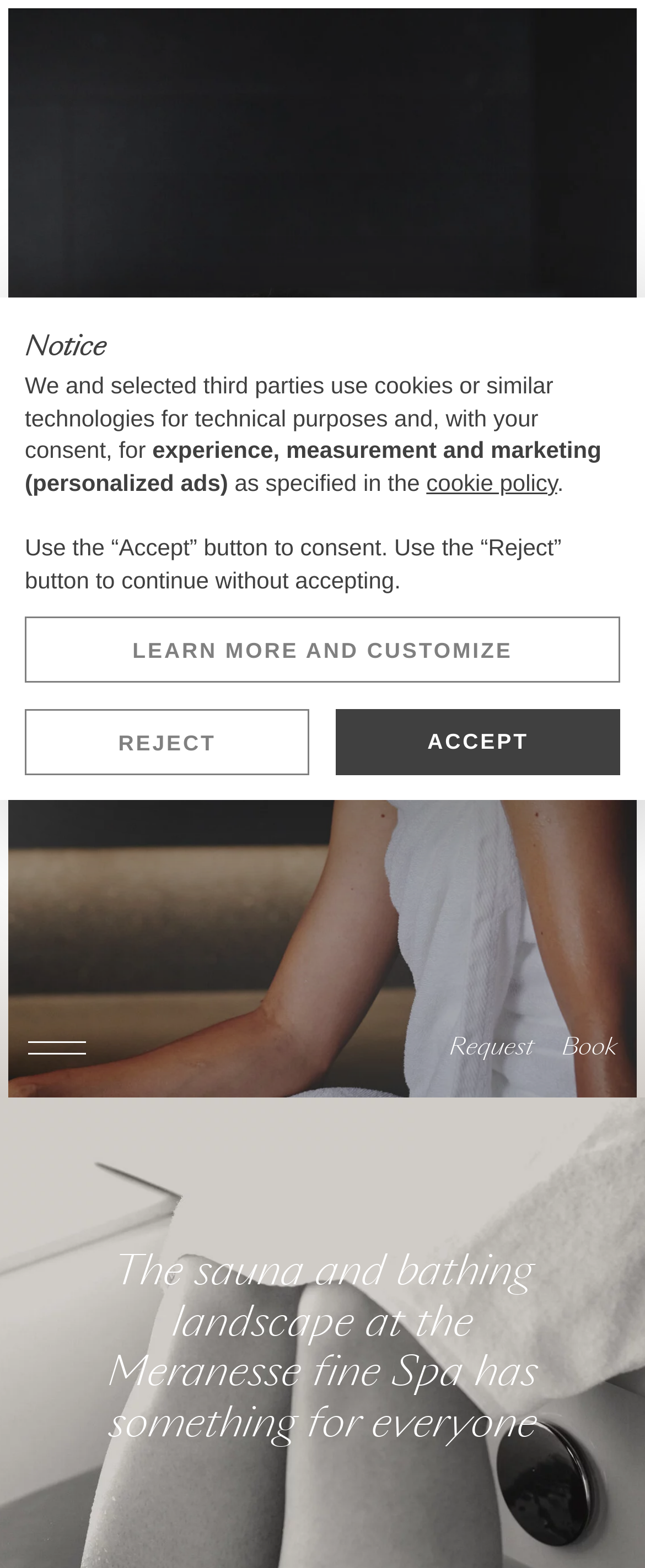Please determine the bounding box coordinates for the UI element described here. Use the format (top-left x, top-left y, bottom-right x, bottom-right y) with values bounded between 0 and 1: Privacy settings

[0.127, 0.479, 0.487, 0.498]